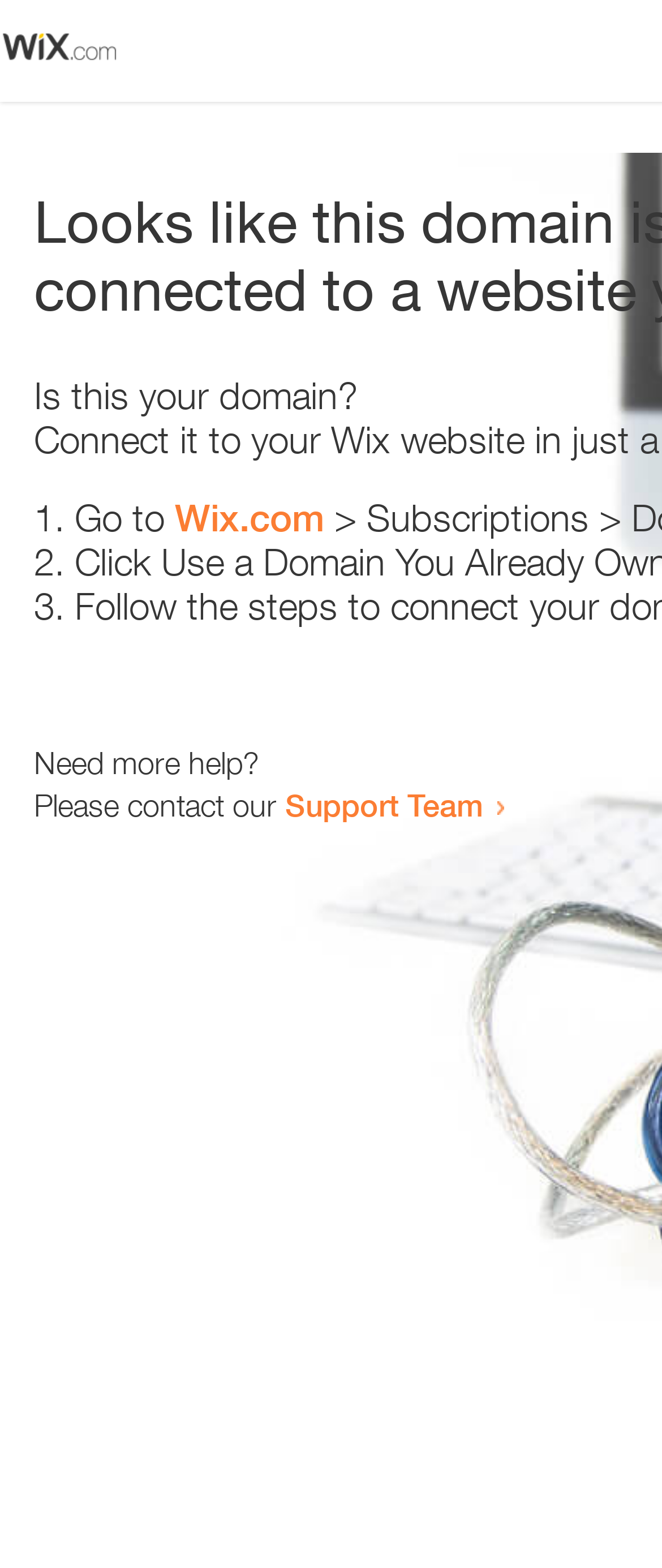Give the bounding box coordinates for the element described by: "Wix.com".

[0.264, 0.316, 0.49, 0.344]